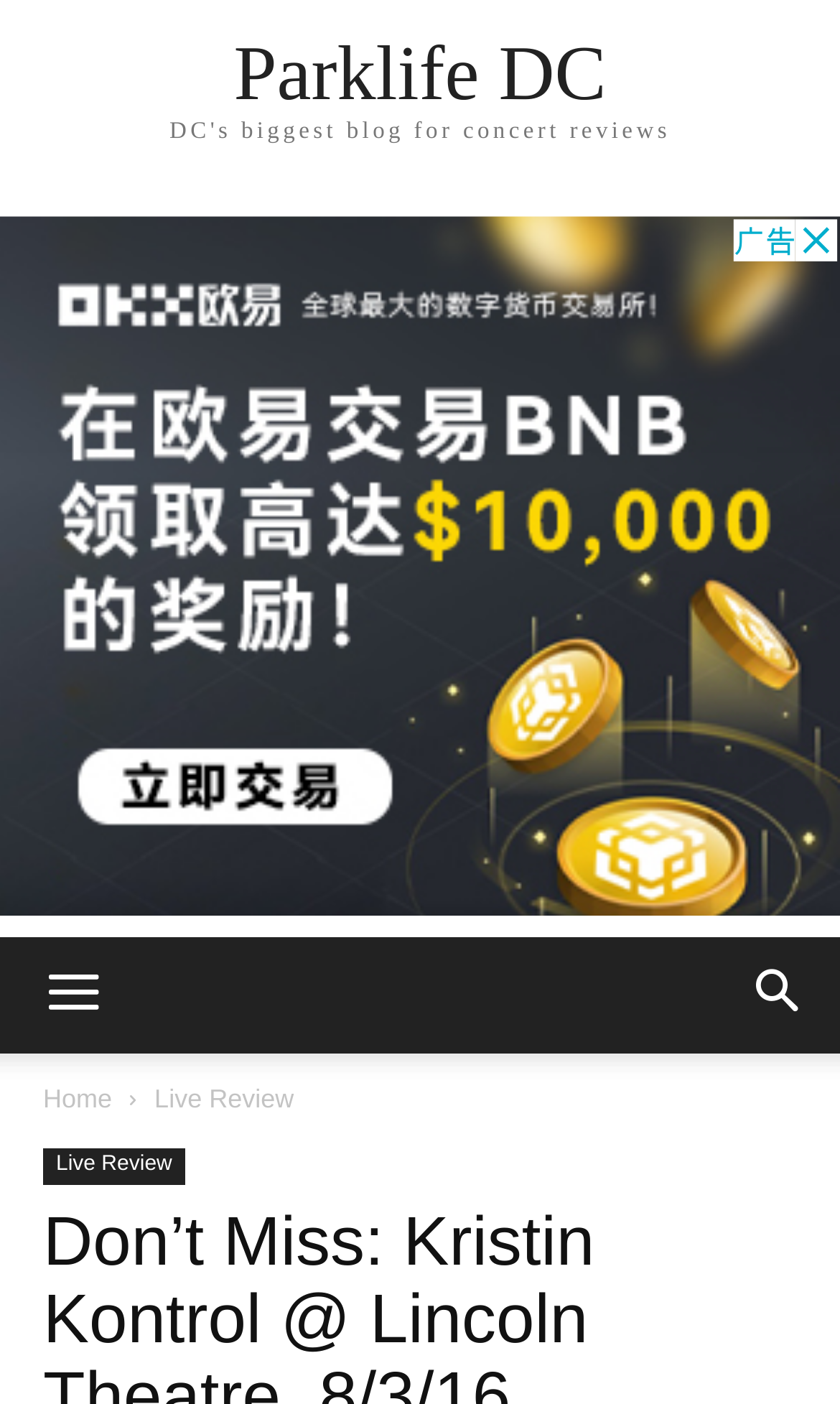Refer to the screenshot and answer the following question in detail:
What is the purpose of the button on the top right?

I examined the button element with the text 'Search' at the top right of the webpage and inferred that its purpose is to allow users to search for content on the website.